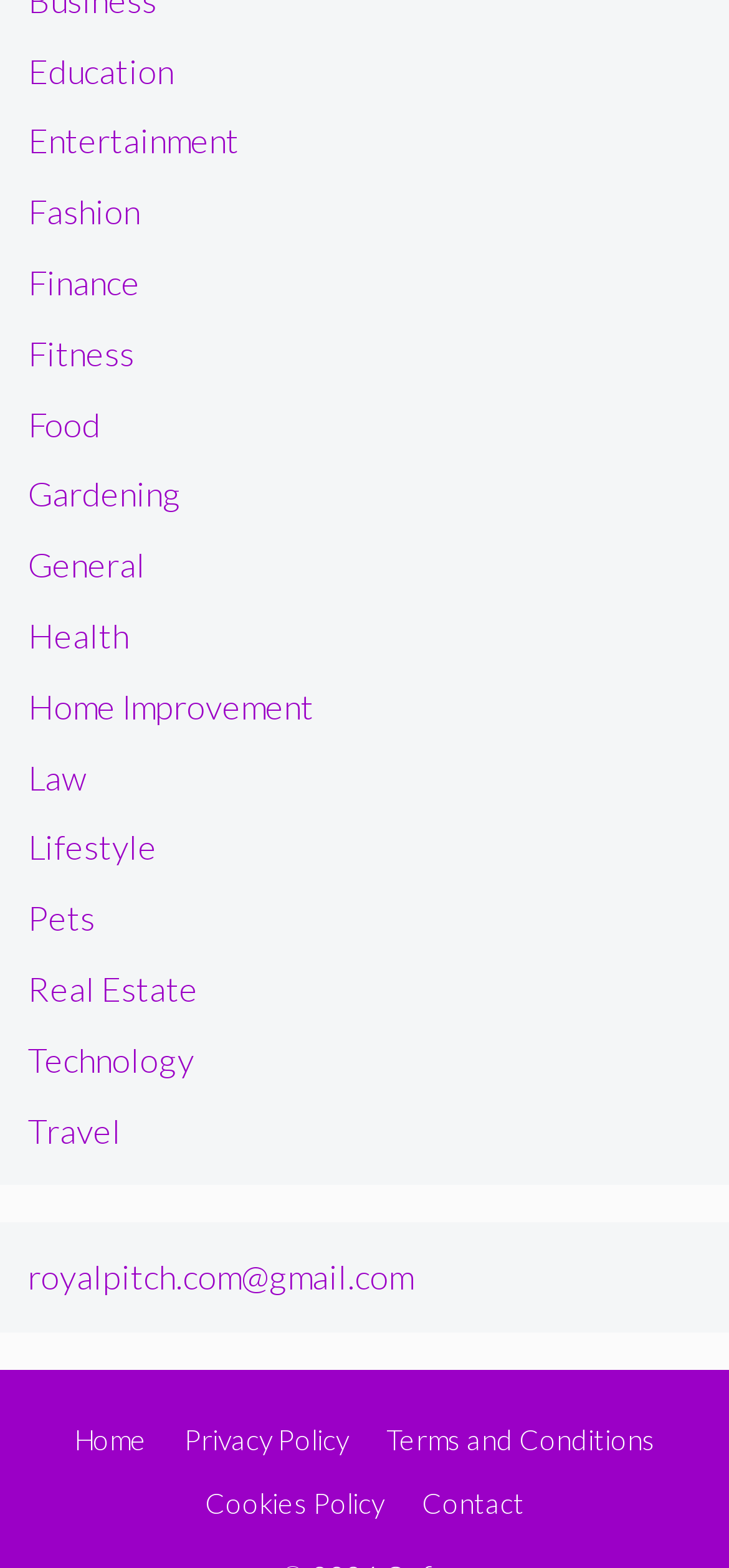Please identify the bounding box coordinates of the area that needs to be clicked to follow this instruction: "Check the Terms and Conditions".

[0.529, 0.907, 0.899, 0.929]